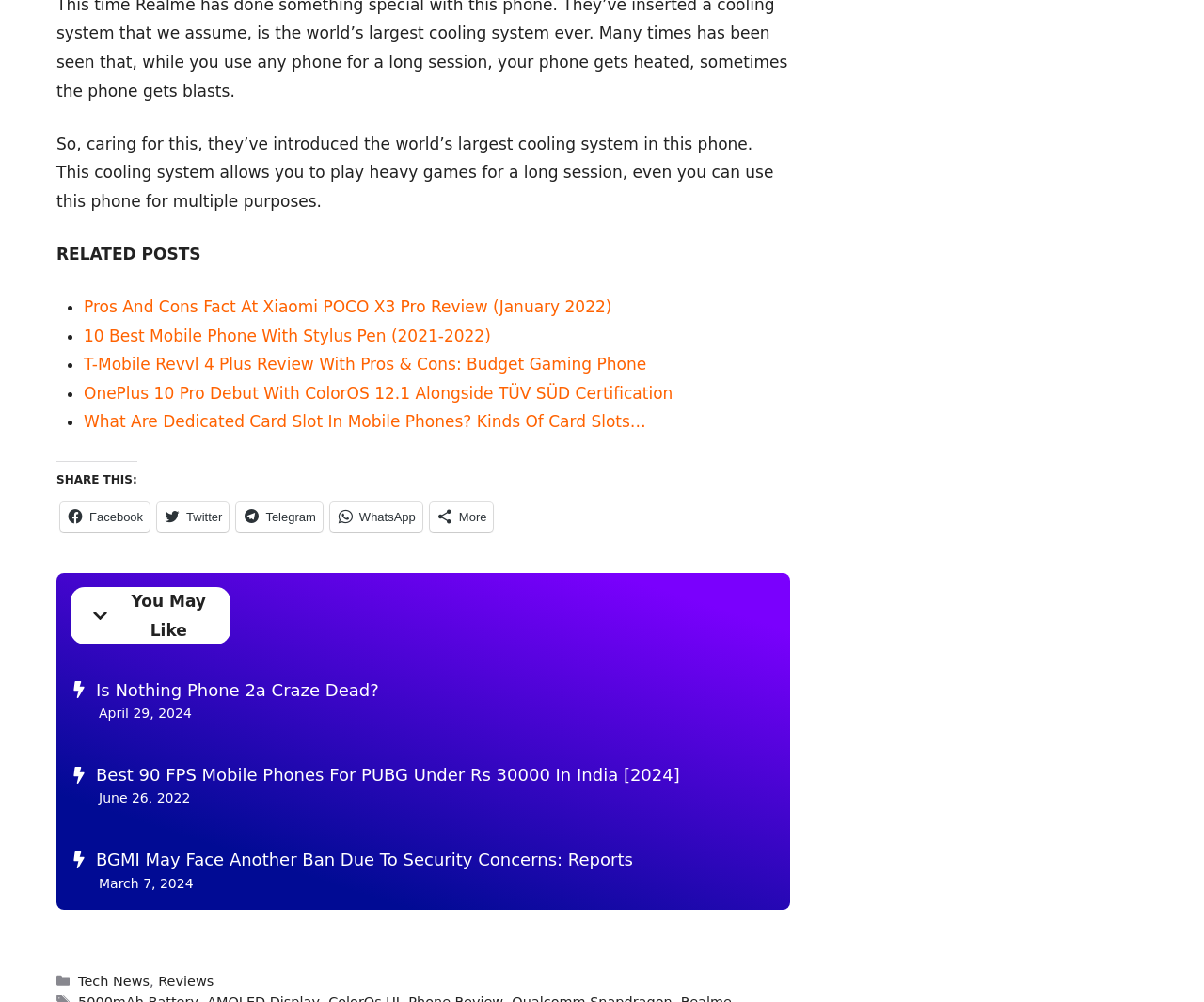Provide the bounding box coordinates for the area that should be clicked to complete the instruction: "Browse the category of Tech News".

[0.065, 0.972, 0.124, 0.987]